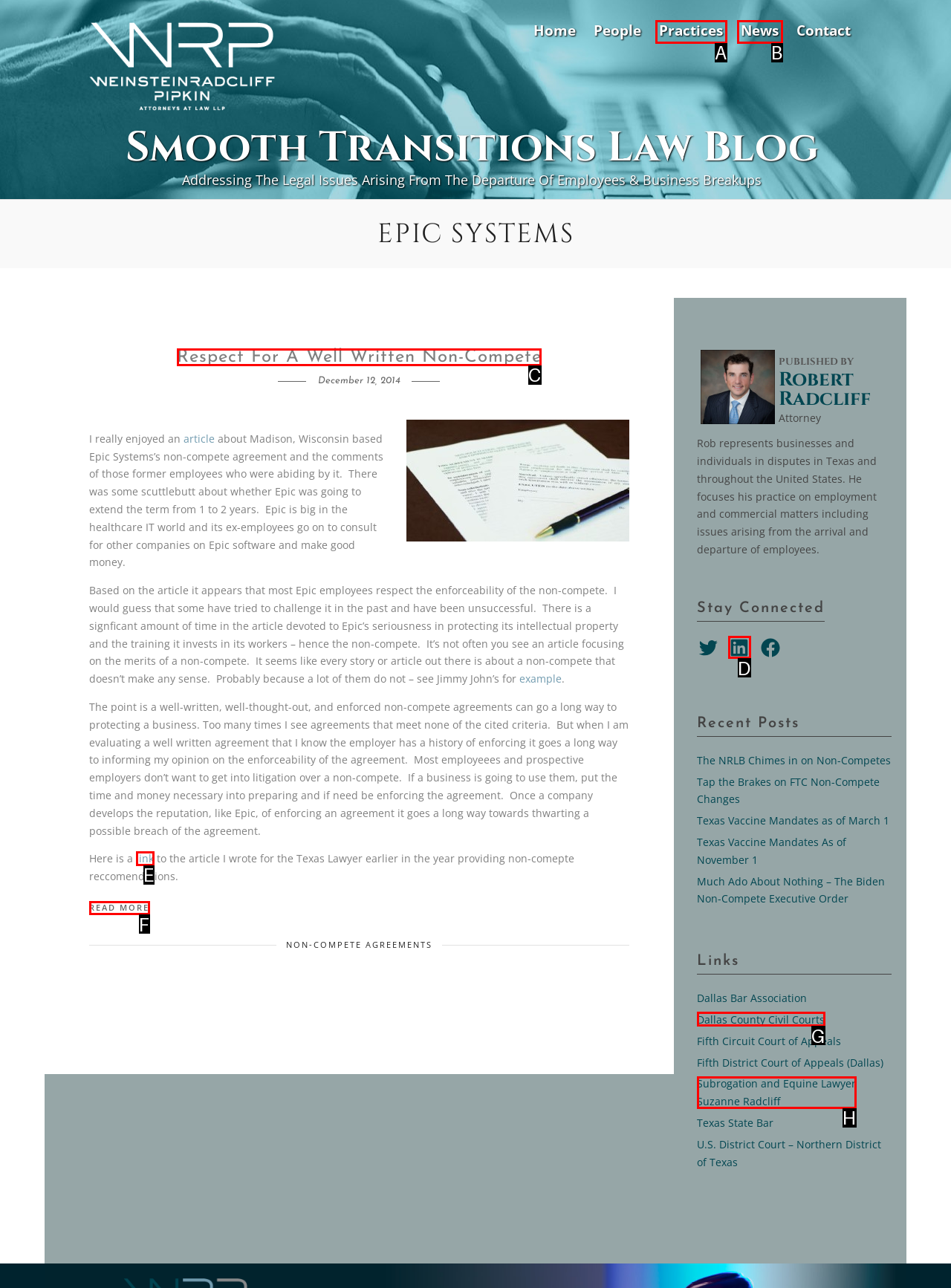Determine which HTML element to click on in order to complete the action: Read the article about non-compete agreements.
Reply with the letter of the selected option.

C